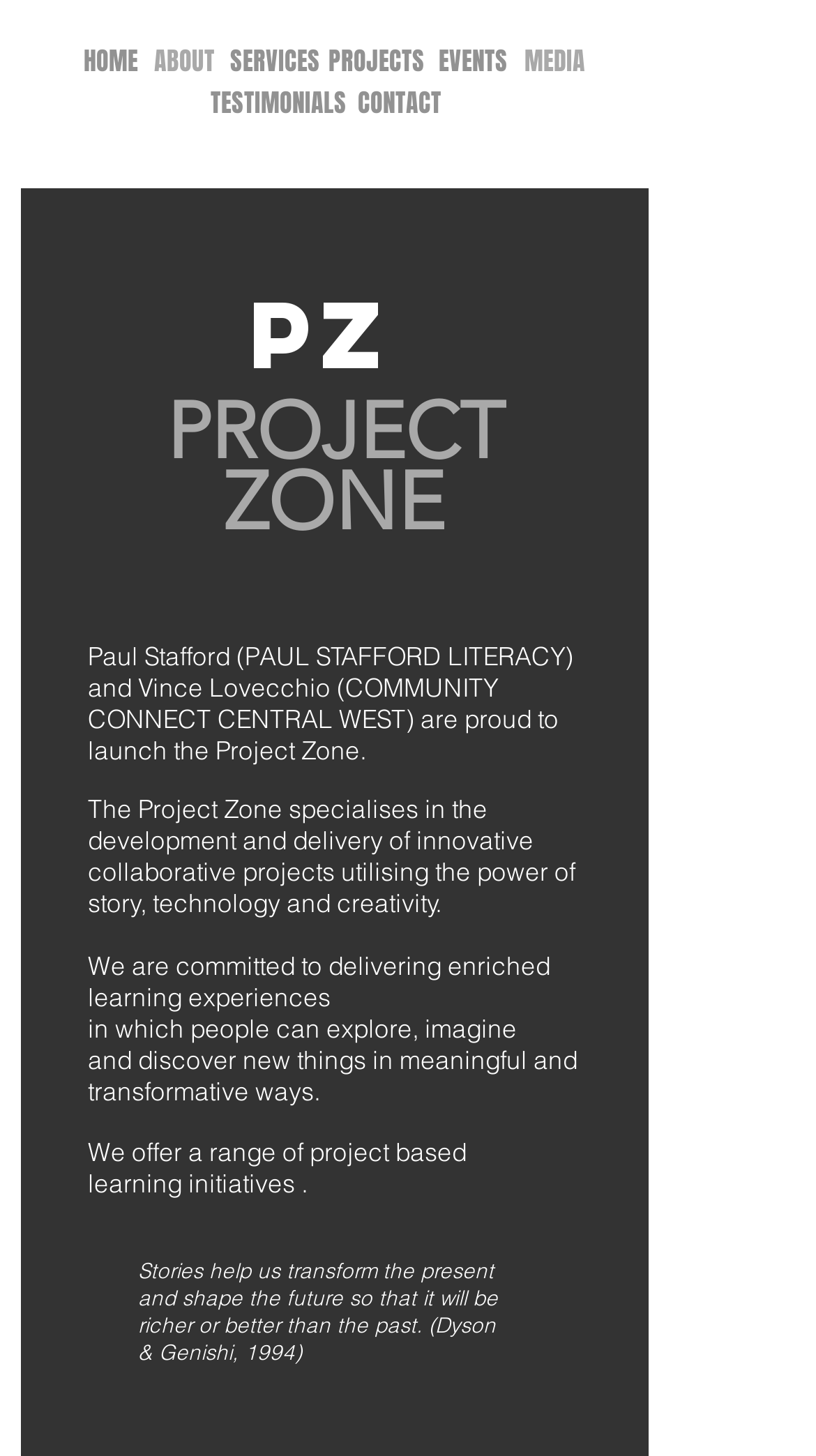What is the focus of the Community Connect Central West?
Respond to the question with a single word or phrase according to the image.

Personal growth, social development, and community